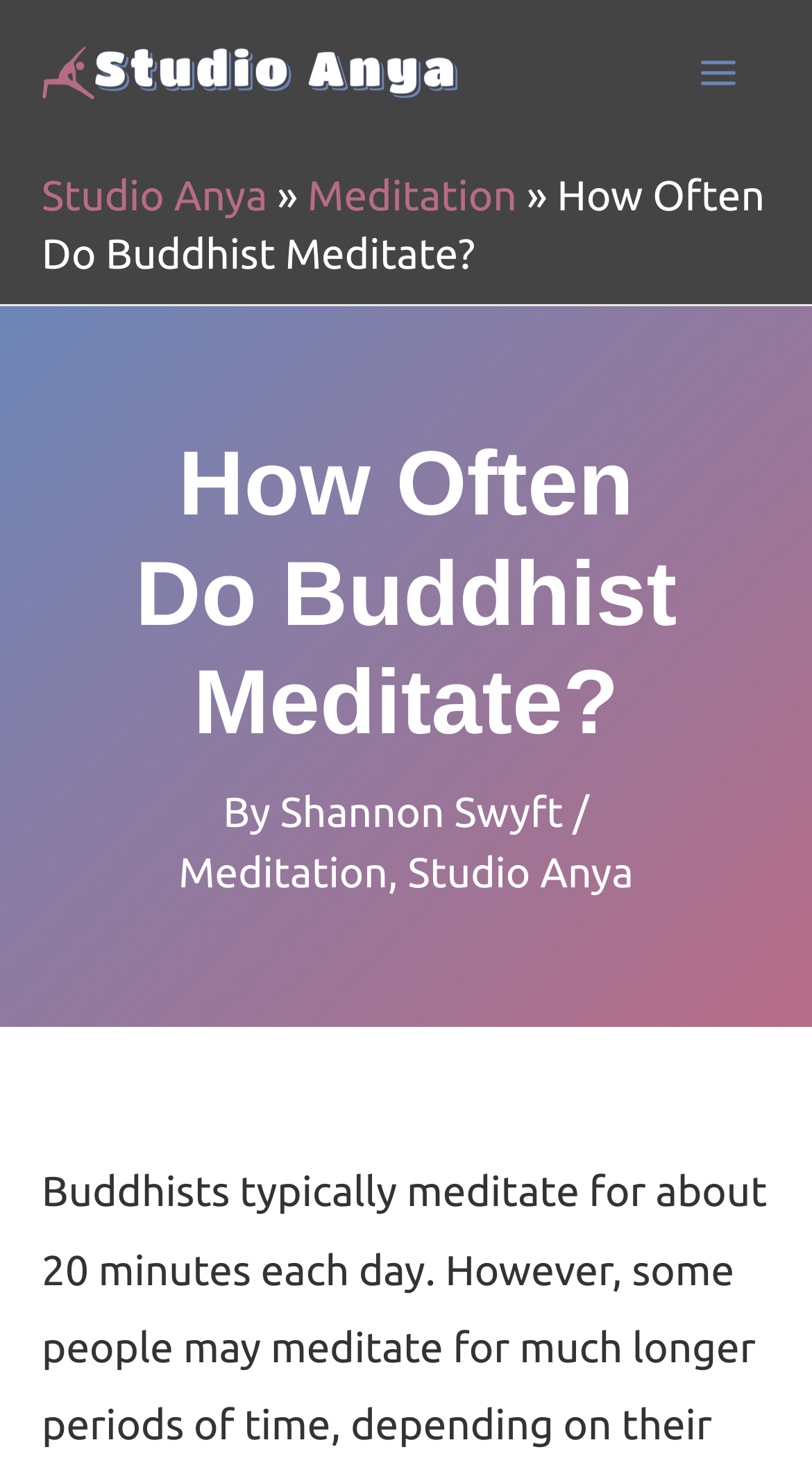What is the principal heading displayed on the webpage?

How Often Do Buddhist Meditate?